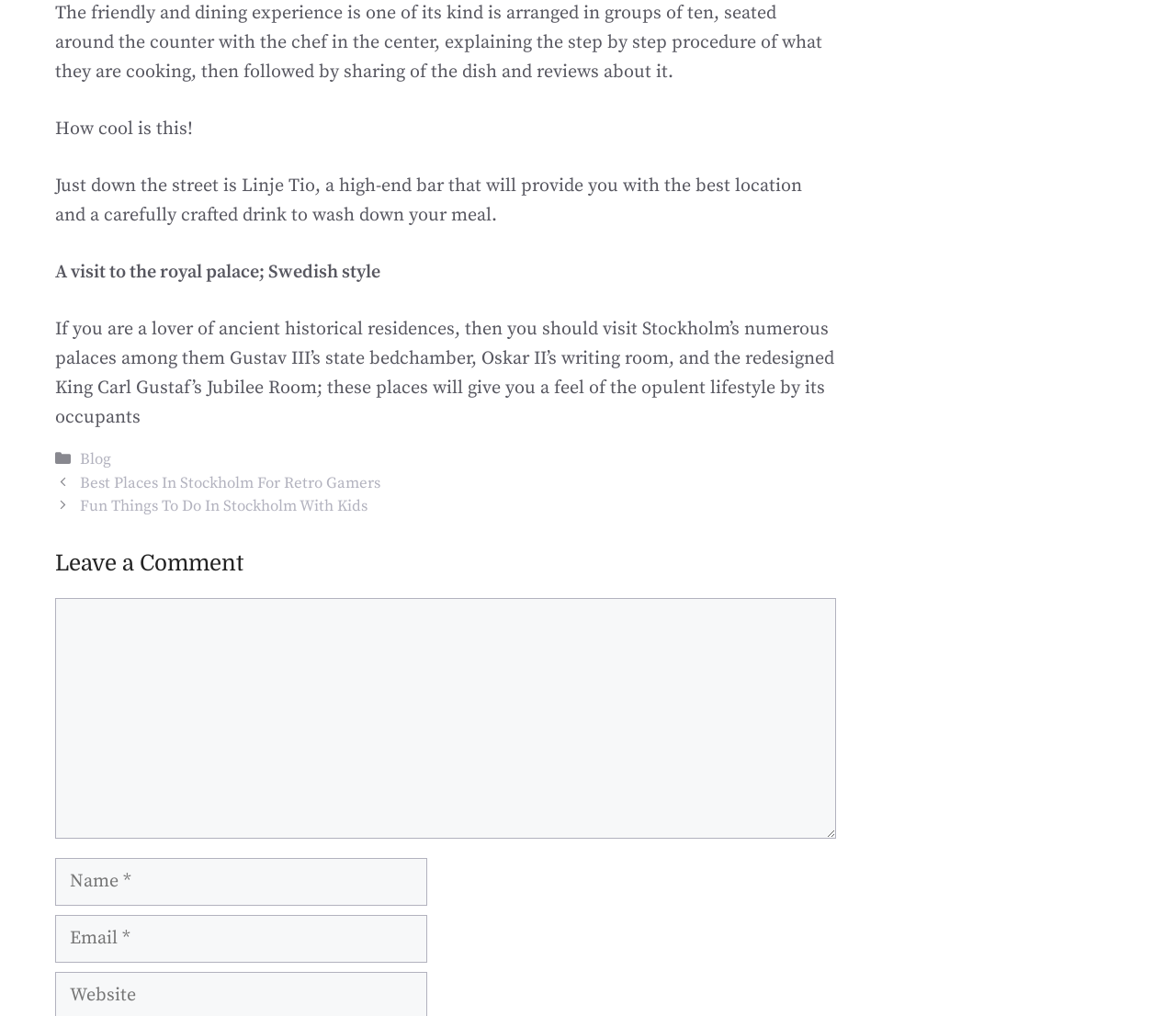Given the following UI element description: "parent_node: Comment name="author" placeholder="Name *"", find the bounding box coordinates in the webpage screenshot.

[0.047, 0.844, 0.363, 0.891]